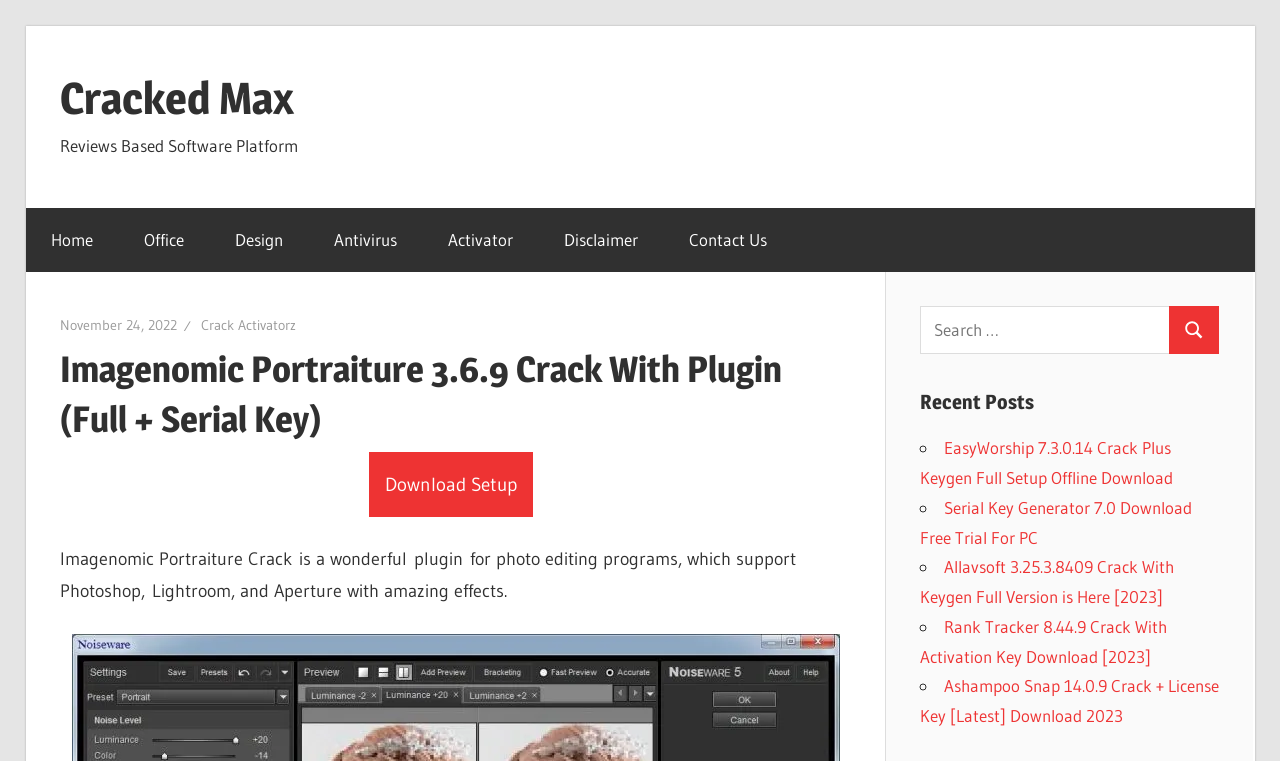Please identify the bounding box coordinates of the region to click in order to complete the given instruction: "Read Recent Posts". The coordinates should be four float numbers between 0 and 1, i.e., [left, top, right, bottom].

[0.719, 0.51, 0.953, 0.547]